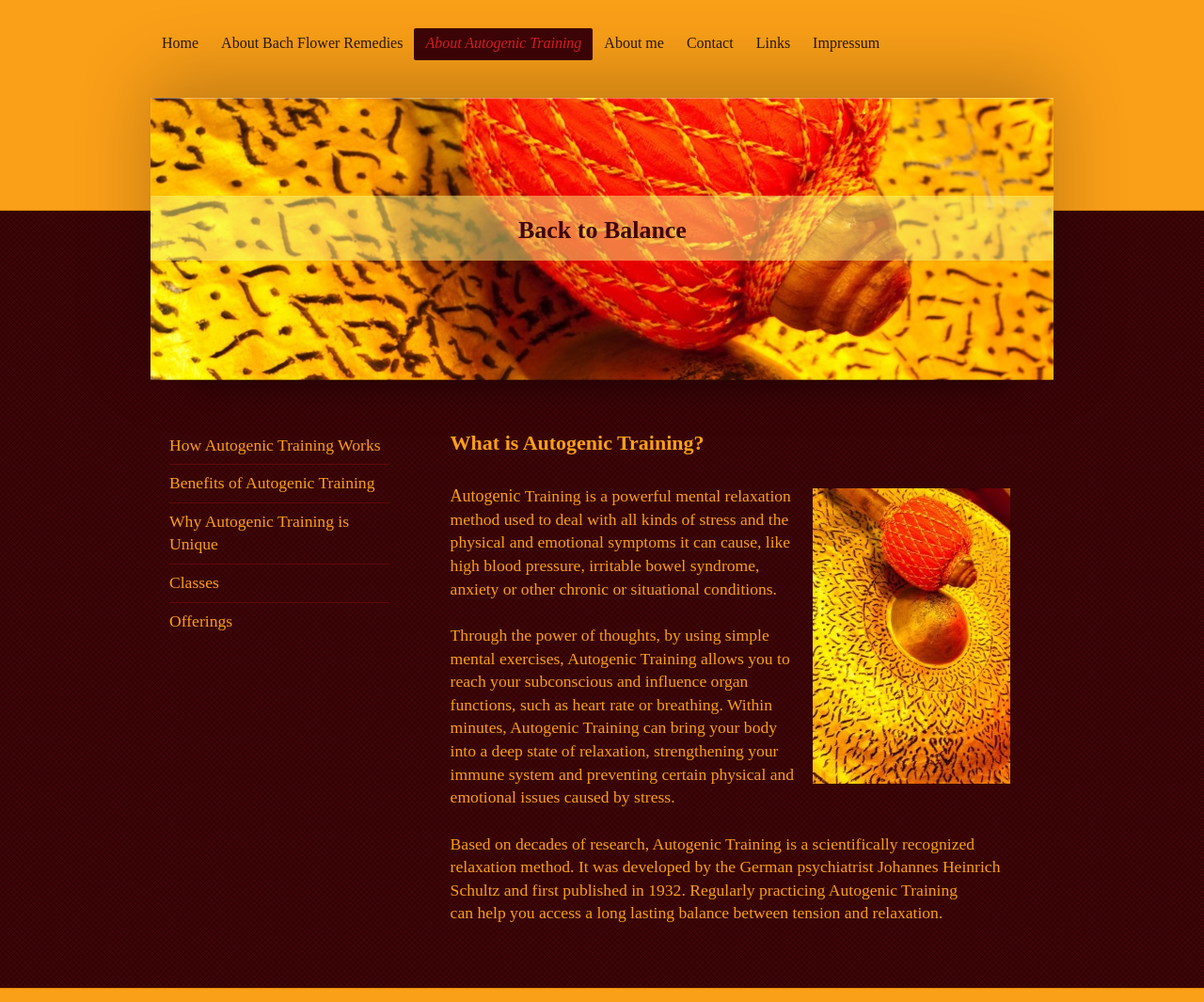Please reply with a single word or brief phrase to the question: 
What is the purpose of Autogenic Training?

To deal with stress